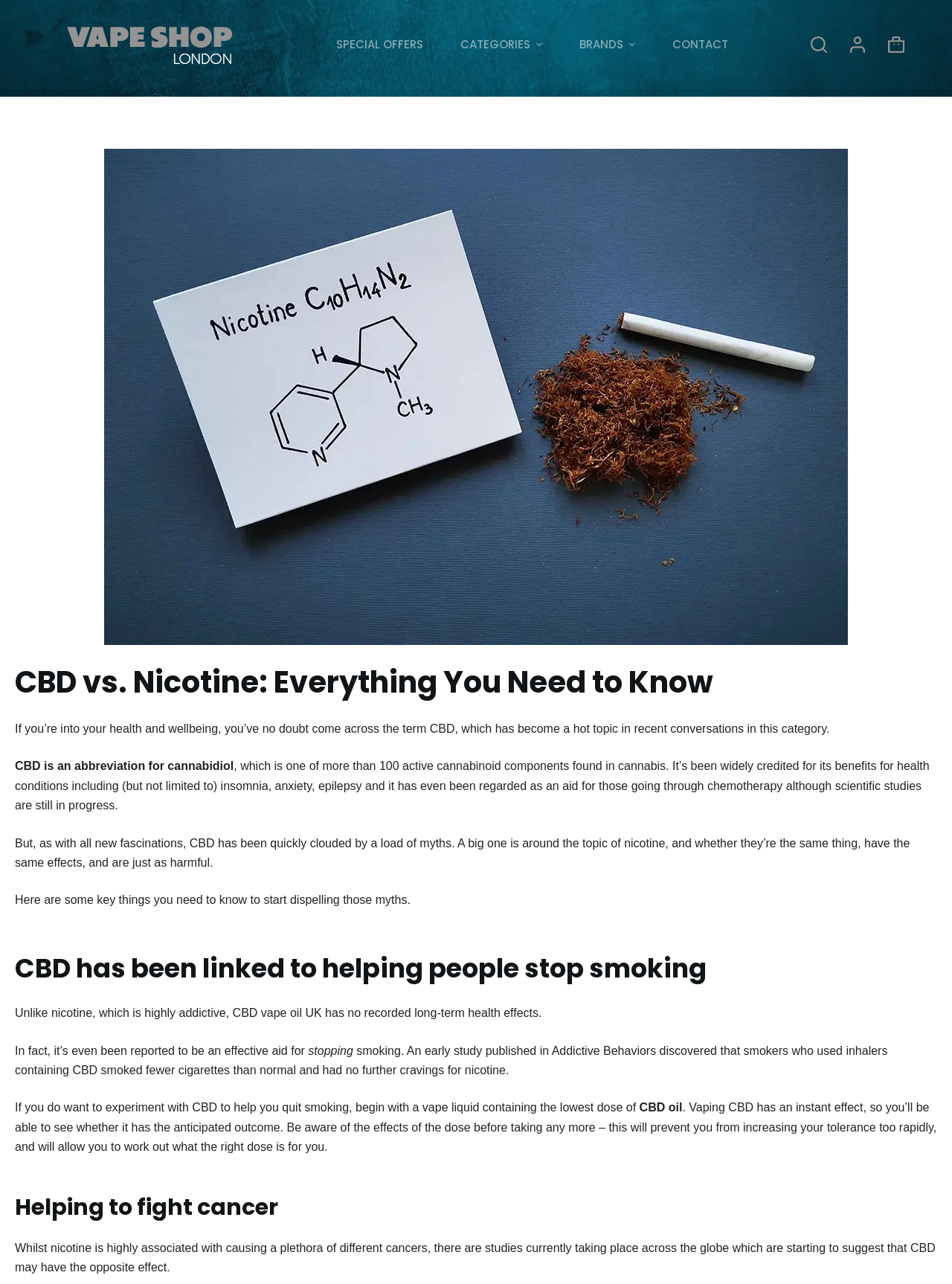Provide a brief response to the question below using one word or phrase:
What is the effect of nicotine on health?

Causing cancers